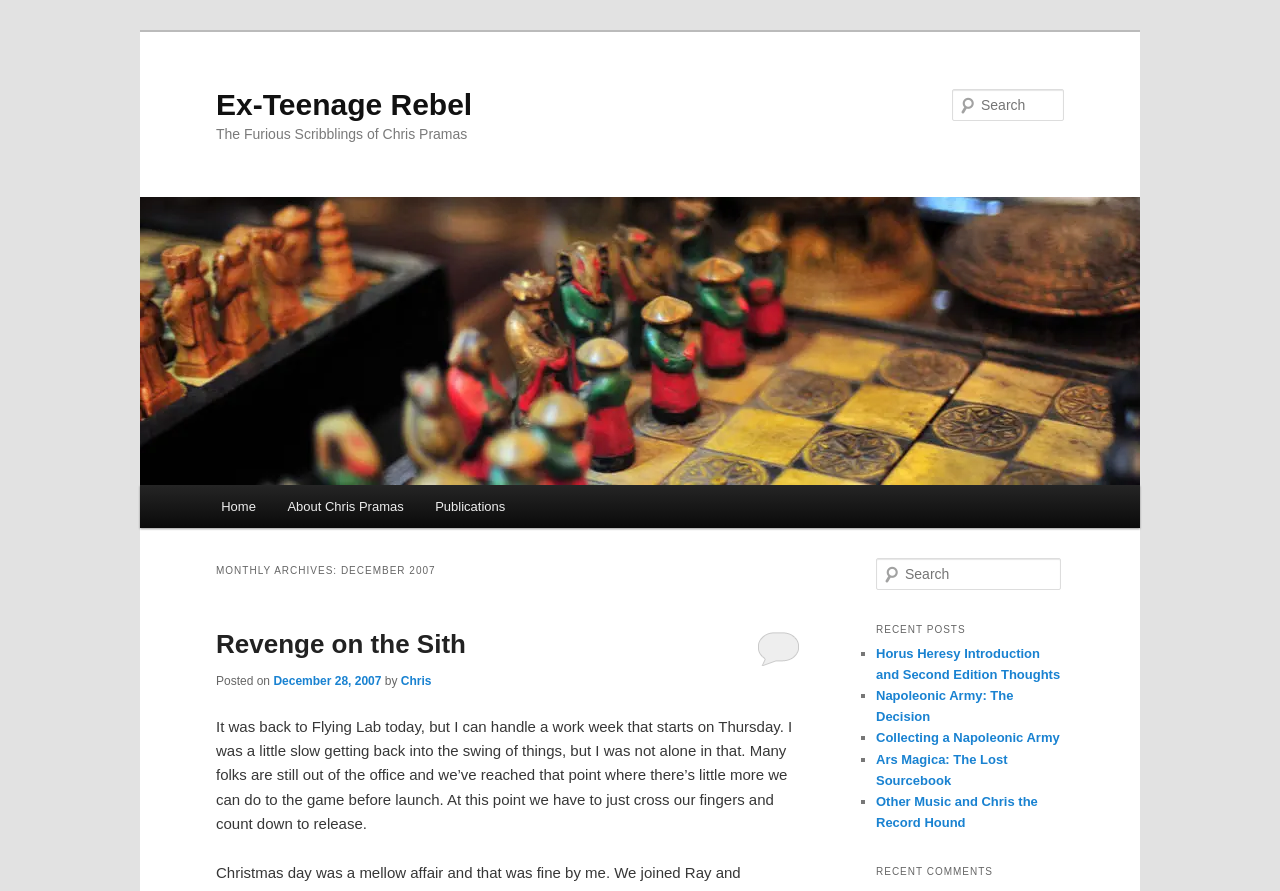Identify the bounding box coordinates of the area you need to click to perform the following instruction: "Read the post 'Revenge on the Sith'".

[0.169, 0.706, 0.364, 0.74]